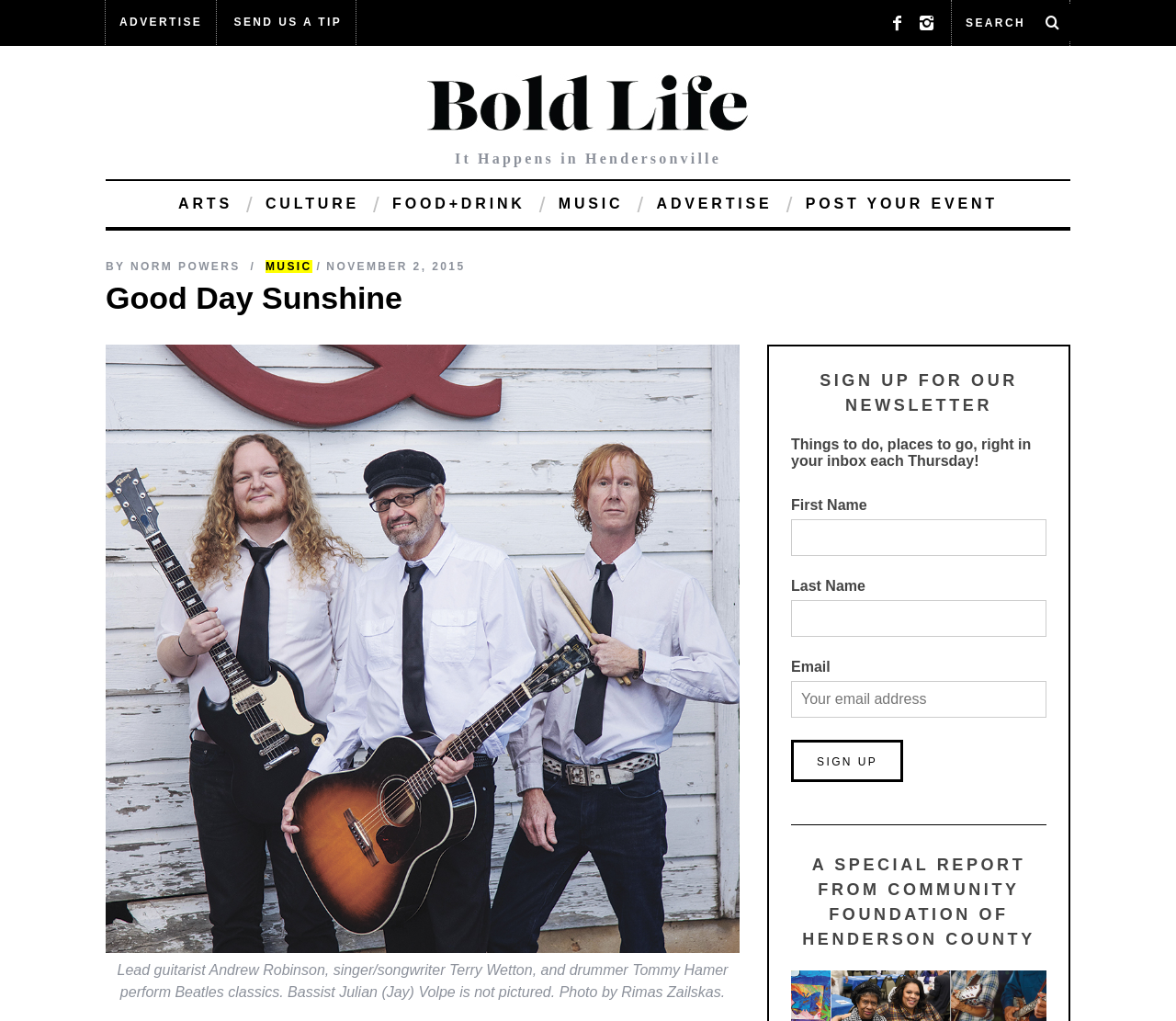Construct a comprehensive description capturing every detail on the webpage.

The webpage is titled "Good Day Sunshine | Bold Life" and features a search bar at the top right corner, accompanied by a magnifying glass icon. Below the search bar, there are several links, including "ADVERTISE" and "SEND US A TIP", positioned horizontally.

The main content area is divided into sections. The first section features a link to "Bold Life - It Happens in Hendersonville" with an associated image. Below this, there are several links to categories such as "ARTS", "CULTURE", "FOOD+DRINK", and "MUSIC", arranged horizontally.

The next section features a header with the title "Good Day Sunshine" and a subheading "BY NORM POWERS". This is followed by a link to "MUSIC" and a timestamp "NOVEMBER 2, 2015". Below this, there is a large image of a band performing, accompanied by a caption describing the scene.

The following section is dedicated to signing up for a newsletter. It features a heading "SIGN UP FOR OUR NEWSLETTER" and a brief description of the newsletter's content. Below this, there are fields to enter first name, last name, and email address, along with a "Sign up" button.

Finally, there is a special report from the Community Foundation of Henderson County, titled "A SPECIAL REPORT FROM COMMUNITY FOUNDATION OF HENDERSON COUNTY".